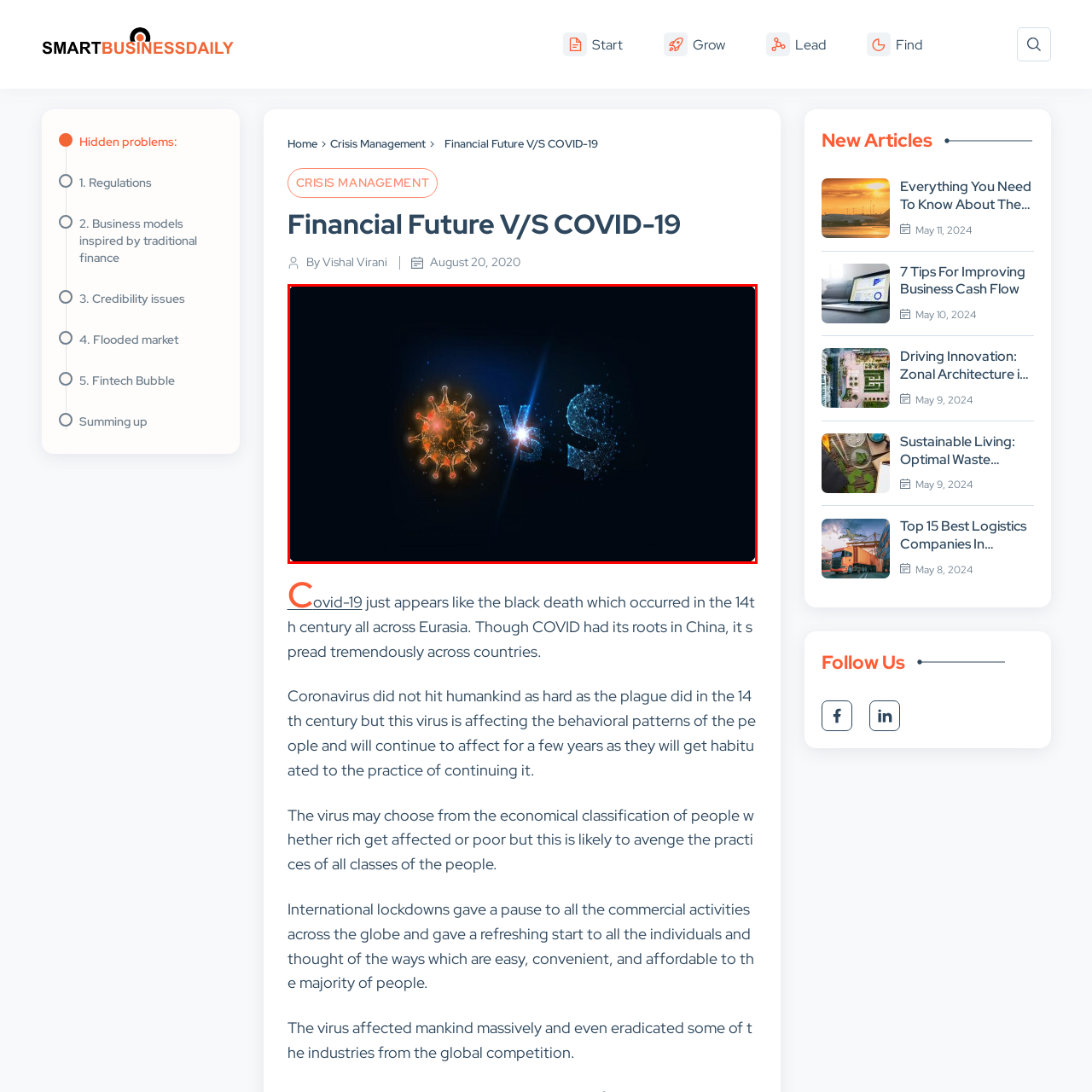Examine the area surrounded by the red box and describe it in detail.

The image vividly illustrates the conflict between health and economics during the COVID-19 pandemic. On the left, a detailed representation of a coronavirus particle, glowing with orange and red hues, symbolizes the health crisis that swept across the globe. On the right, a sparkling, digital dollar sign emerges, composed of shimmering particles, representing the financial impact and the broader economic challenges faced by businesses and individuals alike. The central "vs" visually contrasts these two formidable forces, highlighting the tension between safeguarding public health and maintaining financial stability. The dark background accentuates both elements, enhancing the dramatic representation of this ongoing struggle in the context of the pandemic's effects on society and the economy.